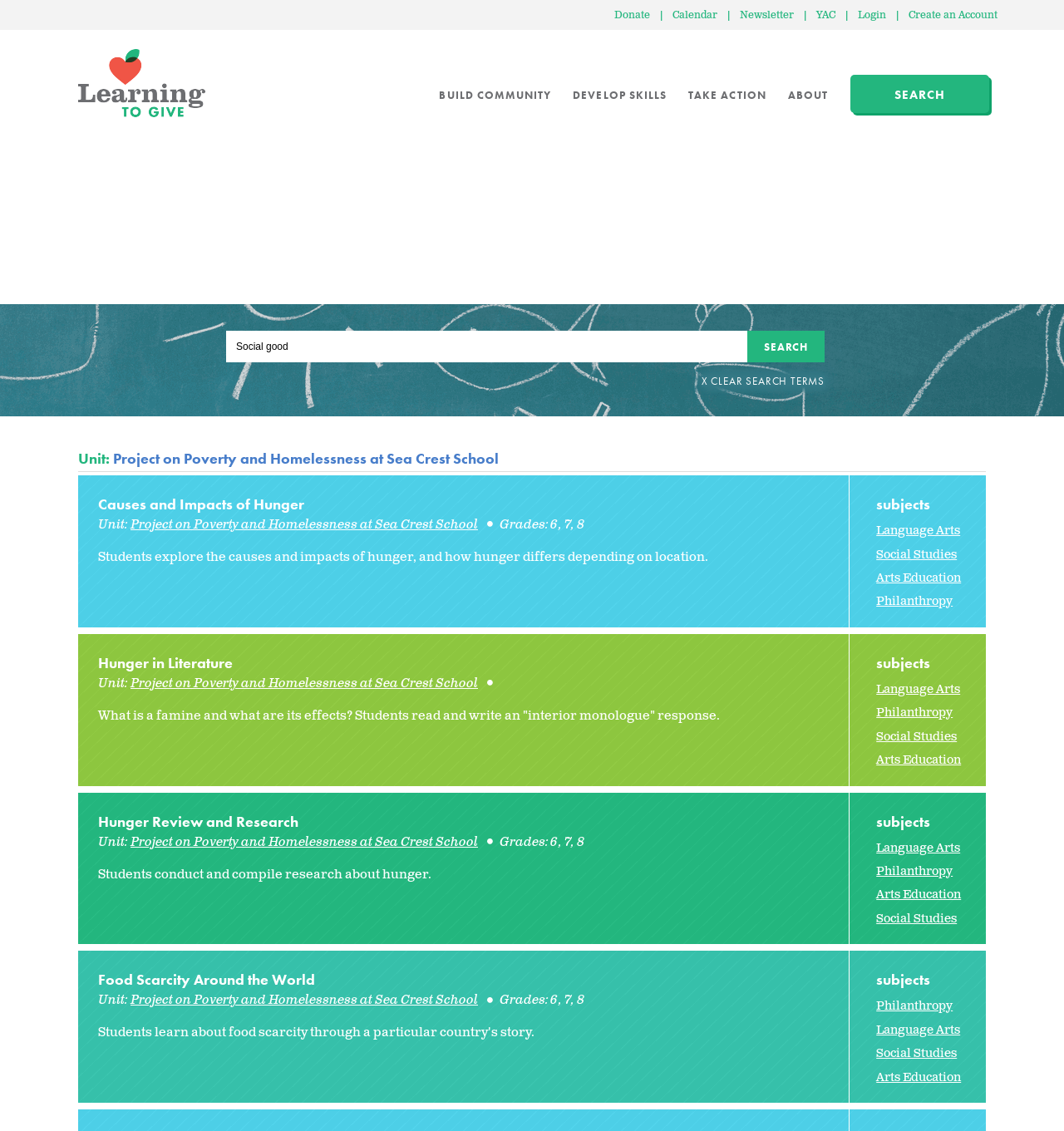Based on the element description, predict the bounding box coordinates (top-left x, top-left y, bottom-right x, bottom-right y) for the UI element in the screenshot: Hunger Review and Research

[0.092, 0.718, 0.28, 0.734]